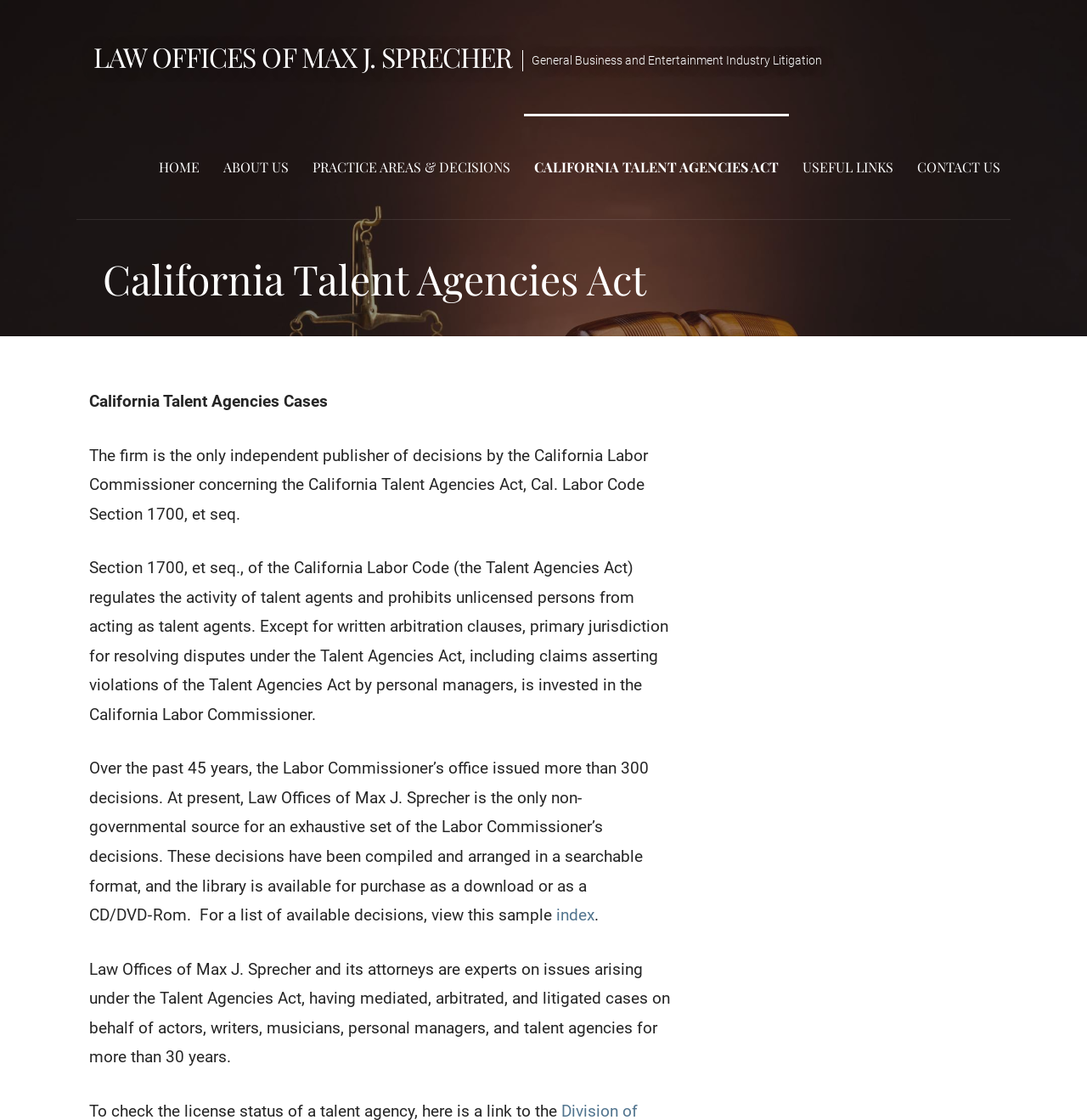What is the expertise of Law Offices of Max J. Sprecher?
Give a thorough and detailed response to the question.

According to the webpage, Law Offices of Max J. Sprecher and its attorneys are experts on issues arising under the Talent Agencies Act, having mediated, arbitrated, and litigated cases on behalf of actors, writers, musicians, personal managers, and talent agencies for more than 30 years.